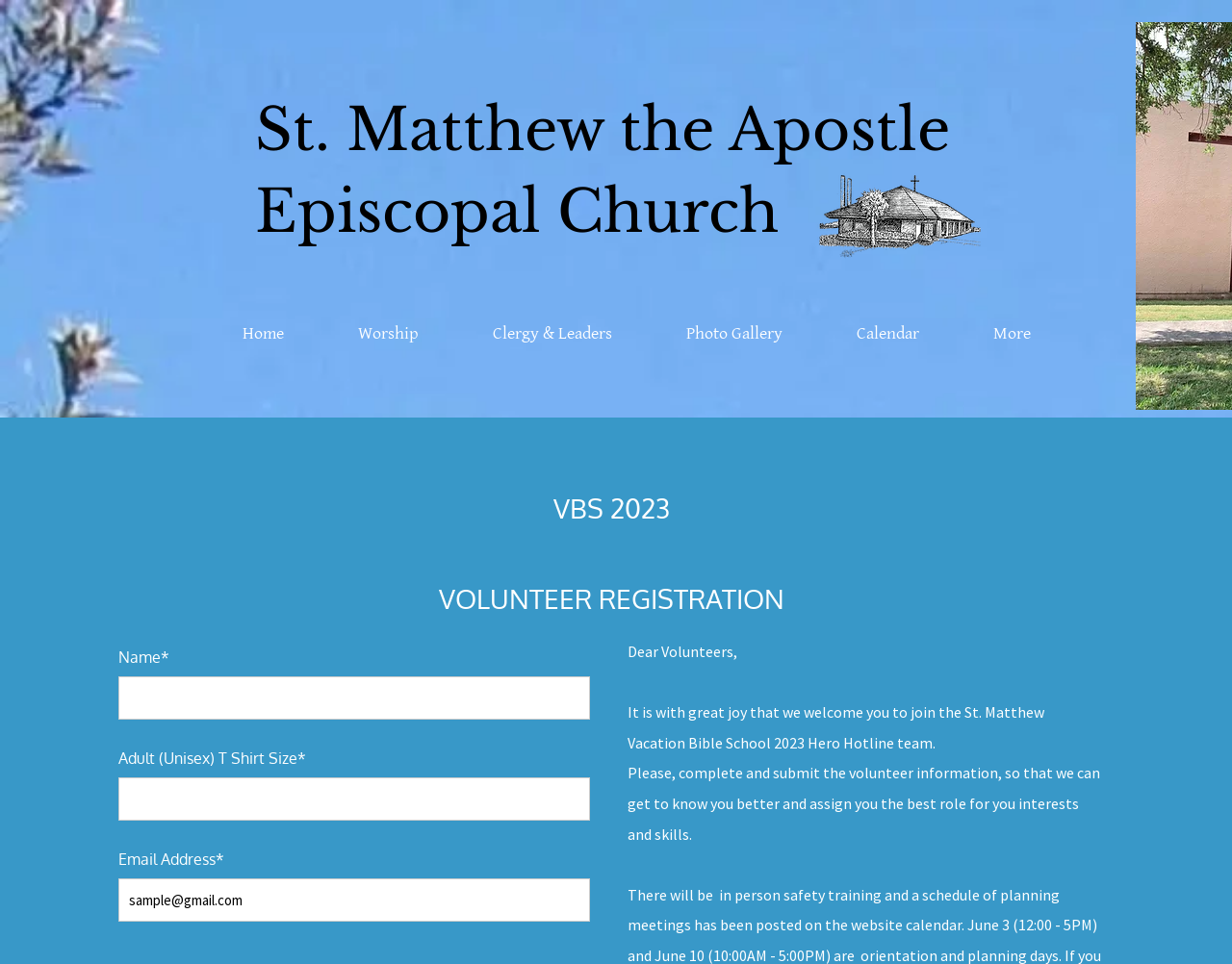Locate the bounding box coordinates of the element's region that should be clicked to carry out the following instruction: "Select your T-shirt size". The coordinates need to be four float numbers between 0 and 1, i.e., [left, top, right, bottom].

[0.096, 0.806, 0.479, 0.851]